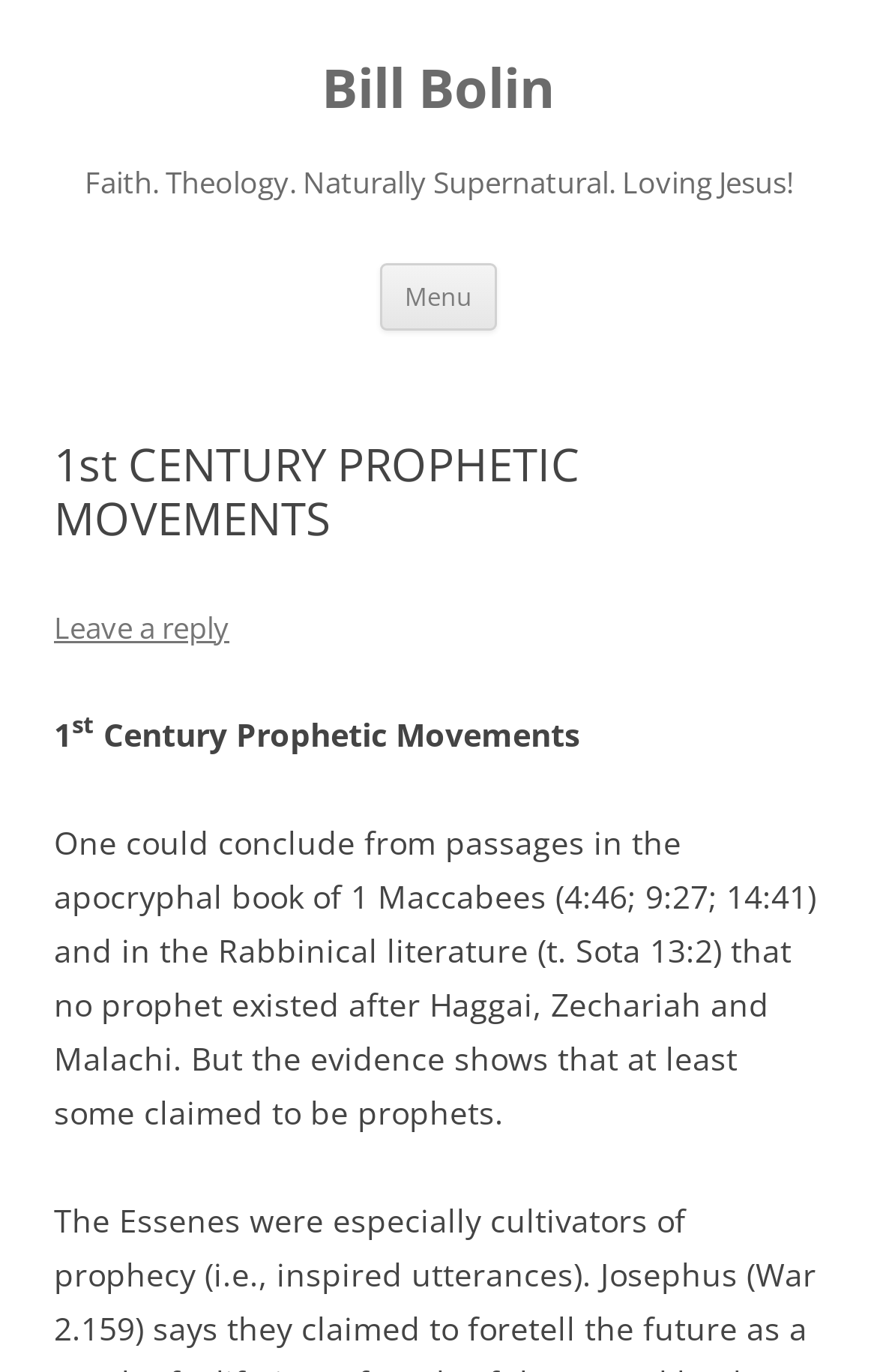What is the content about?
Use the image to give a comprehensive and detailed response to the question.

The content of the webpage appears to be discussing prophetic movements, specifically in the 1st century. This can be inferred from the heading elements and the text content, which mentions prophets and apocryphal books.